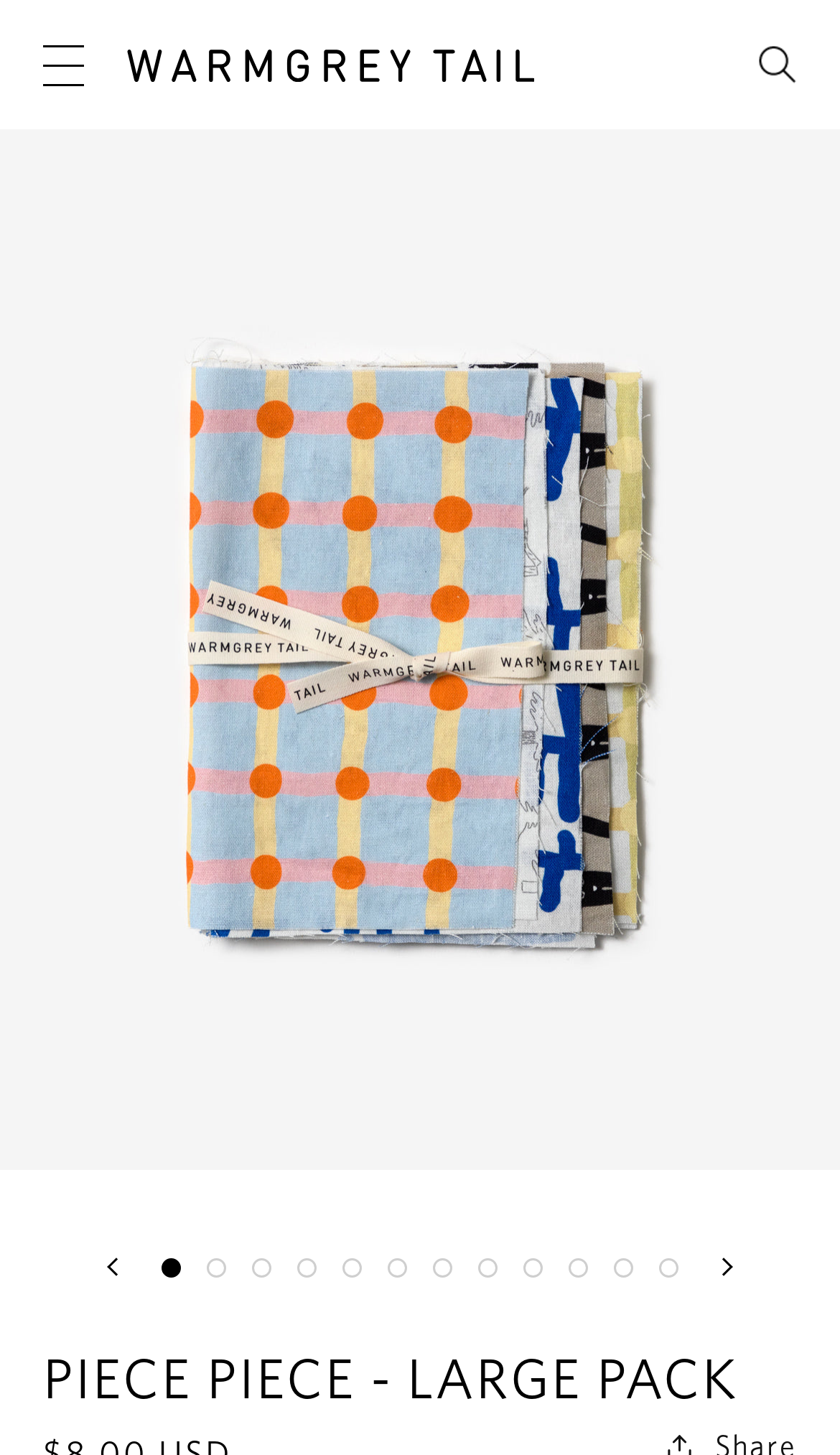Determine the bounding box of the UI component based on this description: "RESPONSIBILITY". The bounding box coordinates should be four float values between 0 and 1, i.e., [left, top, right, bottom].

[0.0, 0.075, 1.0, 0.209]